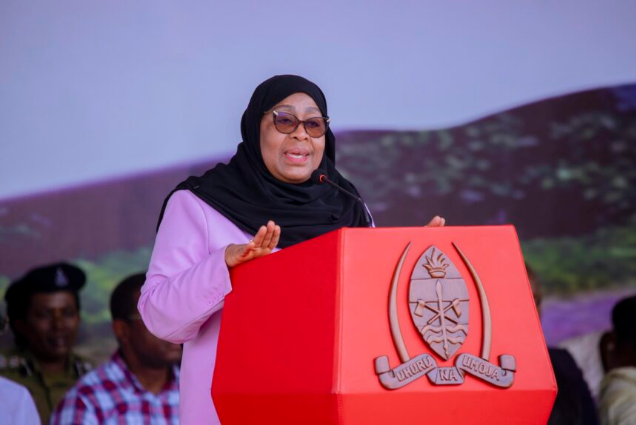What is the date of the event in the image?
Can you provide a detailed and comprehensive answer to the question?

The caption explicitly mentions that the event took place on September 19, 2023, which is the date of the launch of the Bagamoyo Fishing Port Project.